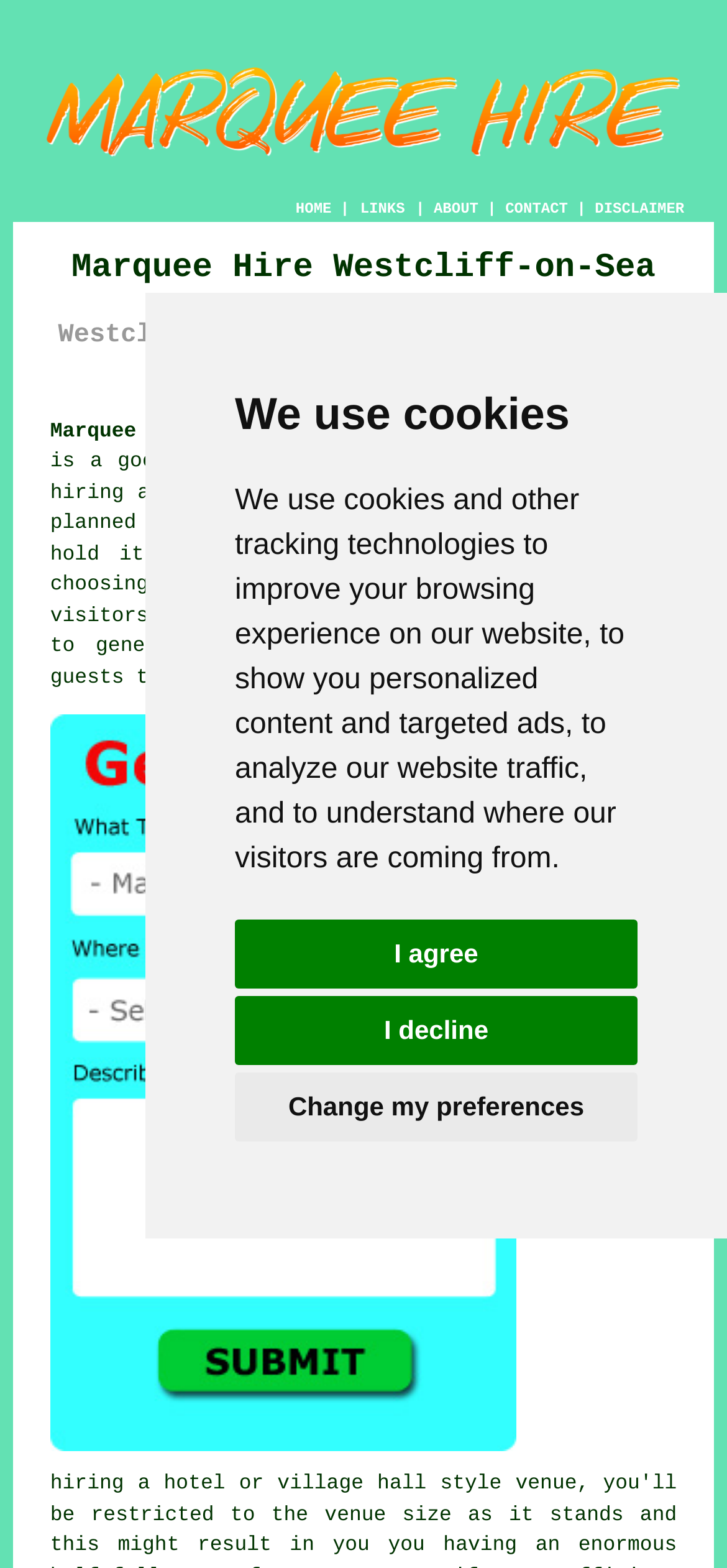Refer to the screenshot and answer the following question in detail:
What is the advantage of choosing the exact size of a marquee?

According to the website, choosing the exact size of a marquee enables the creation of an ideal party atmosphere for guests to enjoy, which suggests that the advantage is related to creating a suitable environment for the event.